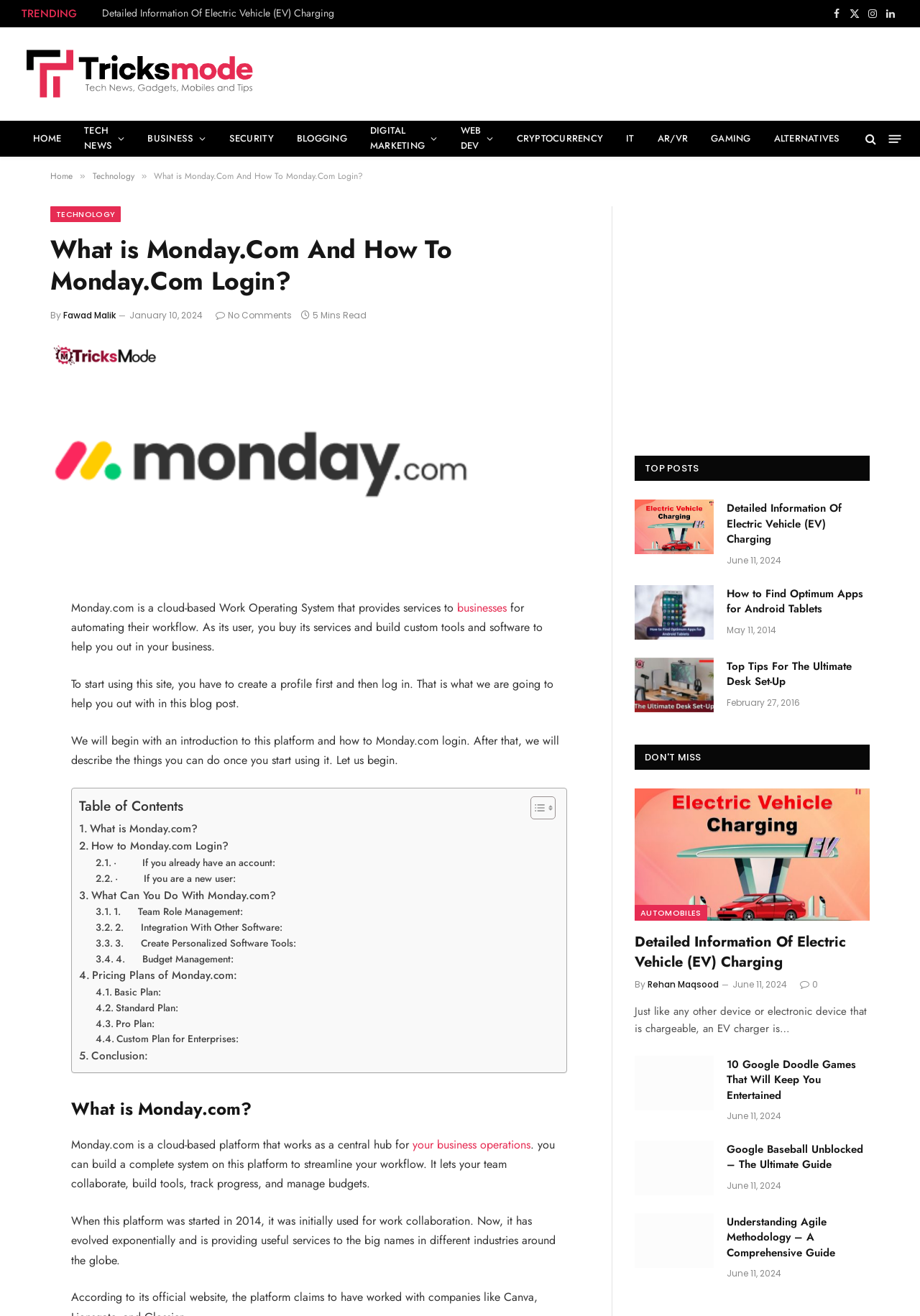What is Monday.com?
Examine the webpage screenshot and provide an in-depth answer to the question.

According to the webpage, Monday.com is a cloud-based platform that works as a central hub for business operations, allowing users to build a complete system to streamline their workflow.